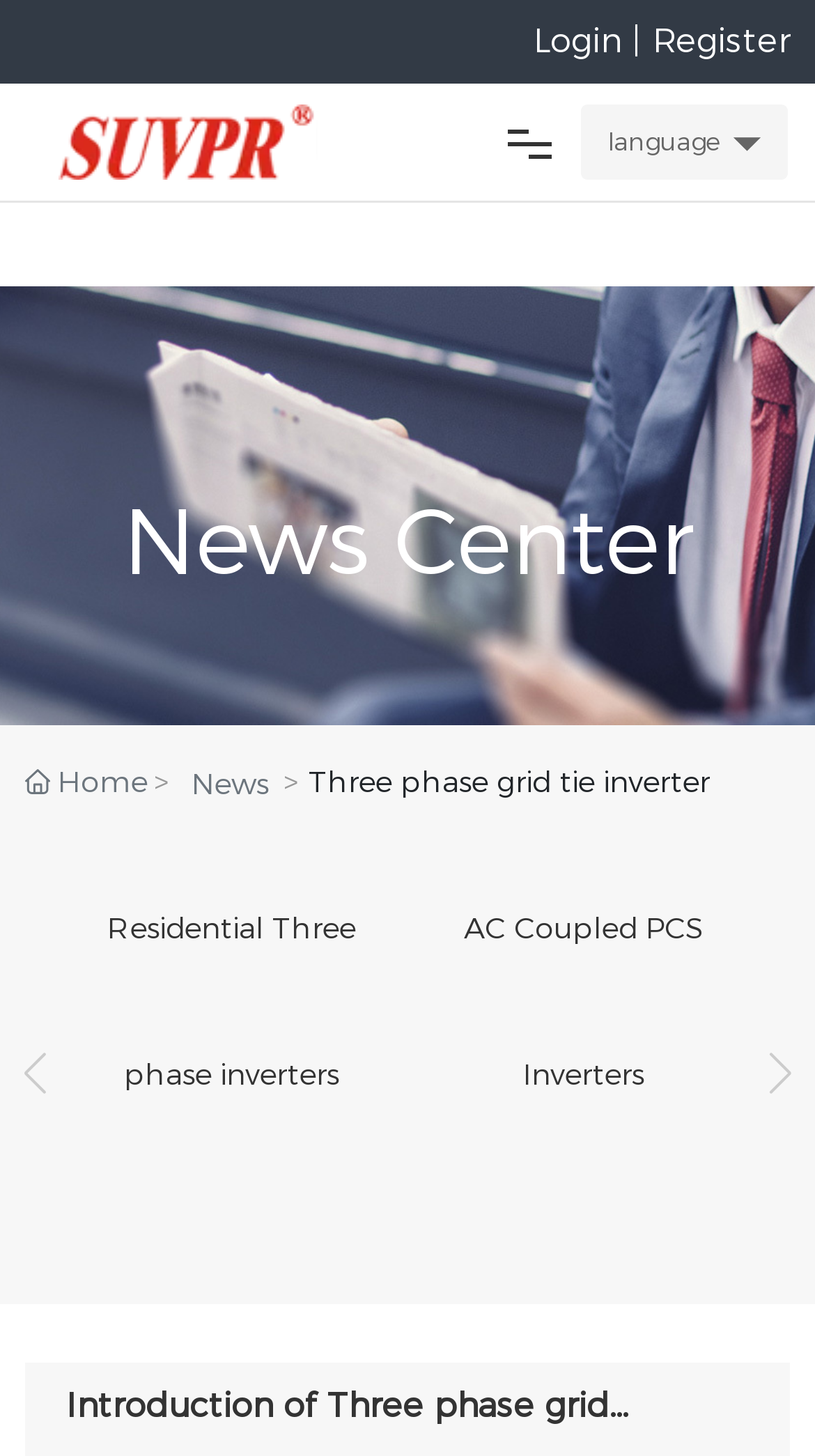For the following element description, predict the bounding box coordinates in the format (top-left x, top-left y, bottom-right x, bottom-right y). All values should be floating point numbers between 0 and 1. Description: Three phase grid tie inverter

[0.513, 0.588, 0.92, 0.789]